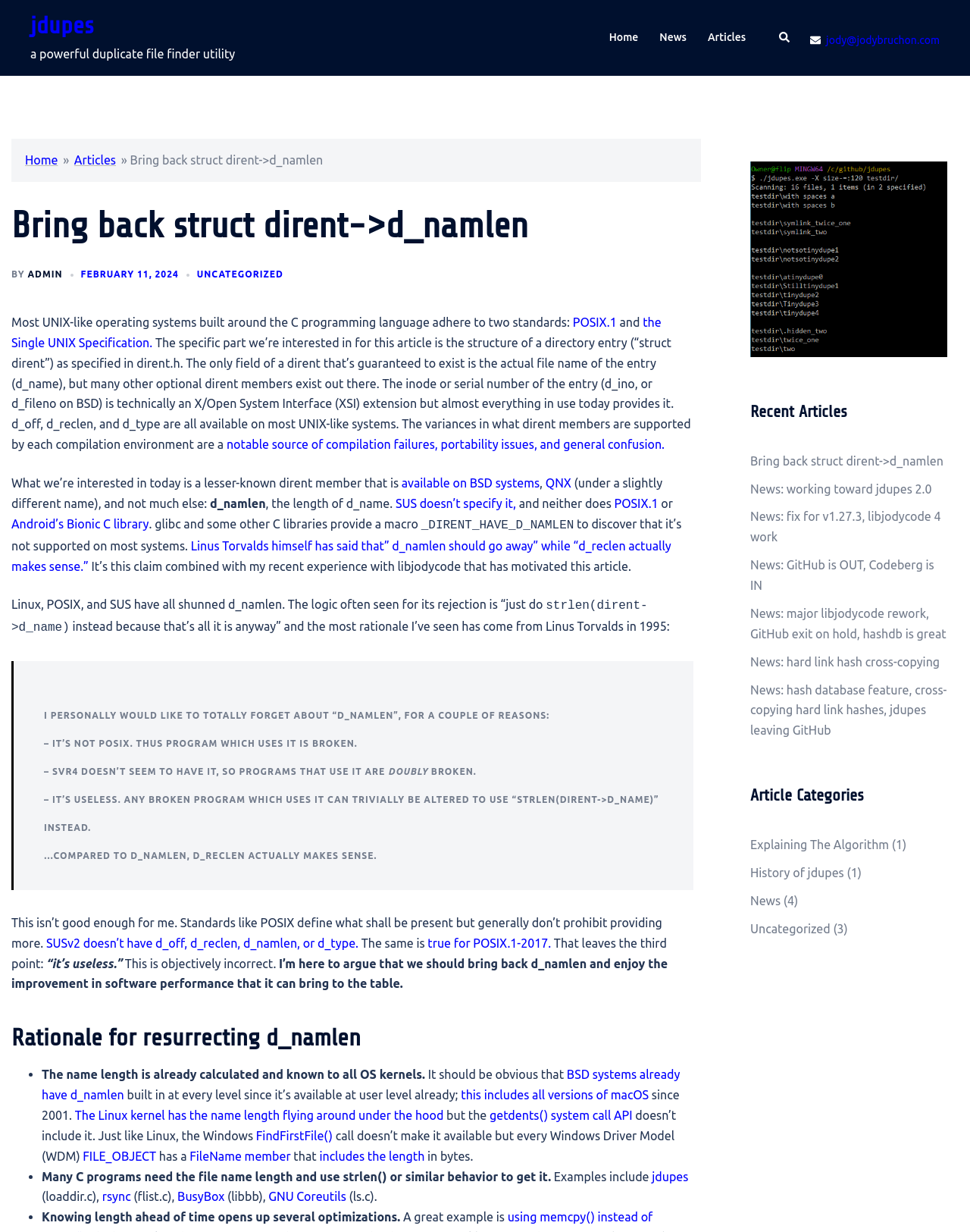Locate the primary heading on the webpage and return its text.

Bring back struct dirent->d_namlen